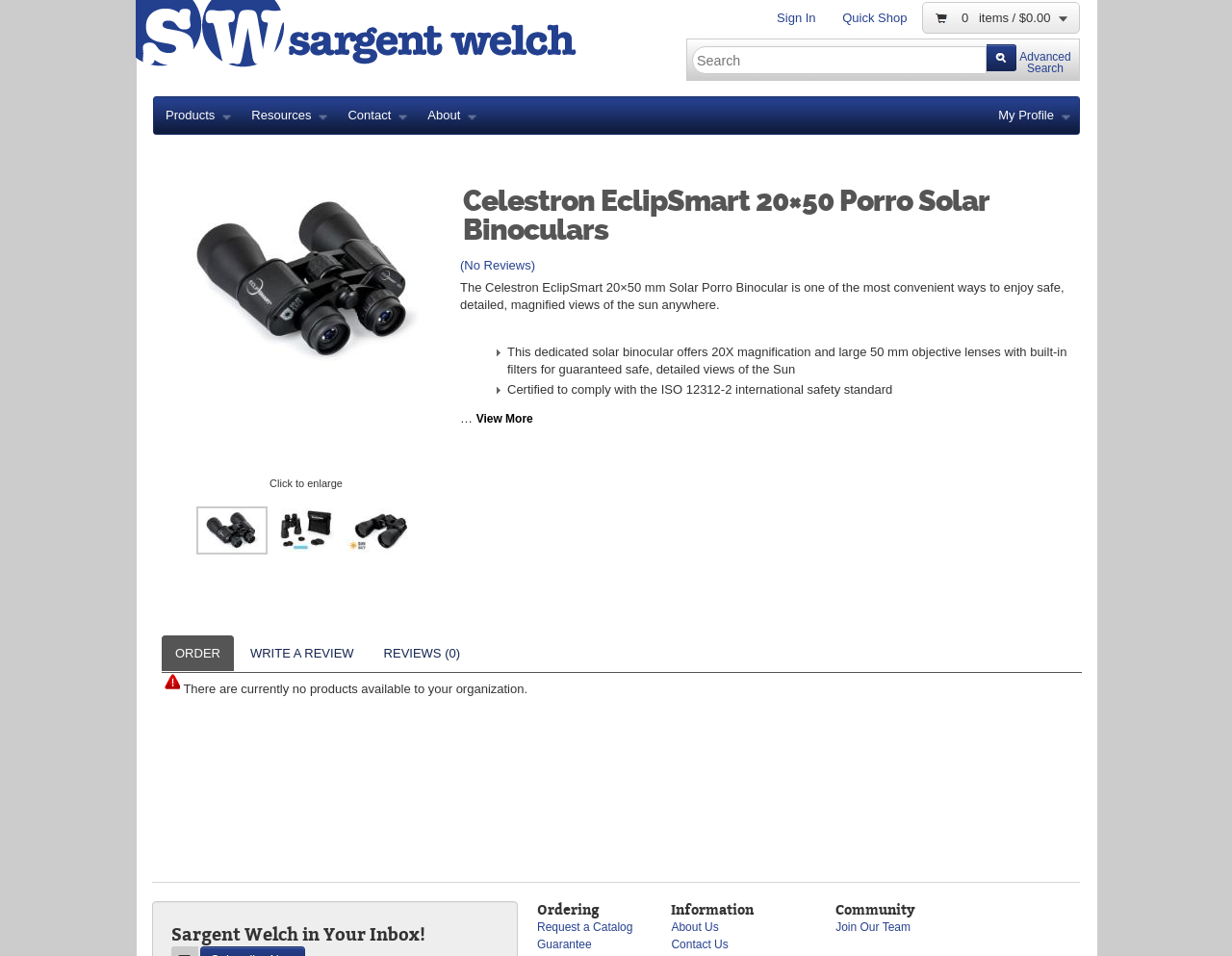Please find the bounding box coordinates of the element that must be clicked to perform the given instruction: "View product details". The coordinates should be four float numbers from 0 to 1, i.e., [left, top, right, bottom].

[0.131, 0.192, 0.878, 0.897]